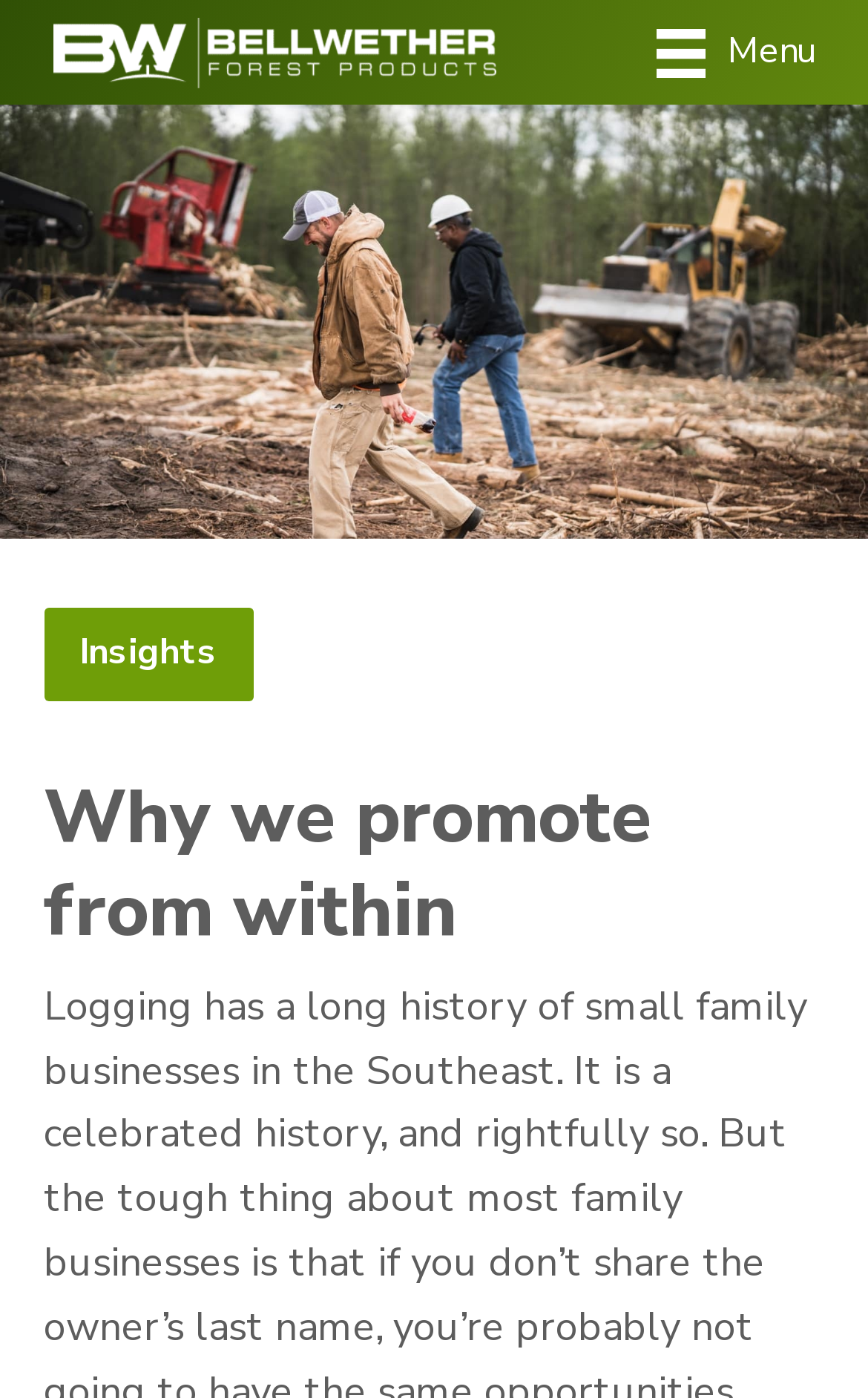Refer to the image and answer the question with as much detail as possible: What is the purpose of the link at the top?

I determined the purpose of the link by looking at the link element with the text 'Skip to main content' which suggests that it allows users to bypass the introductory content and go directly to the main content of the webpage.